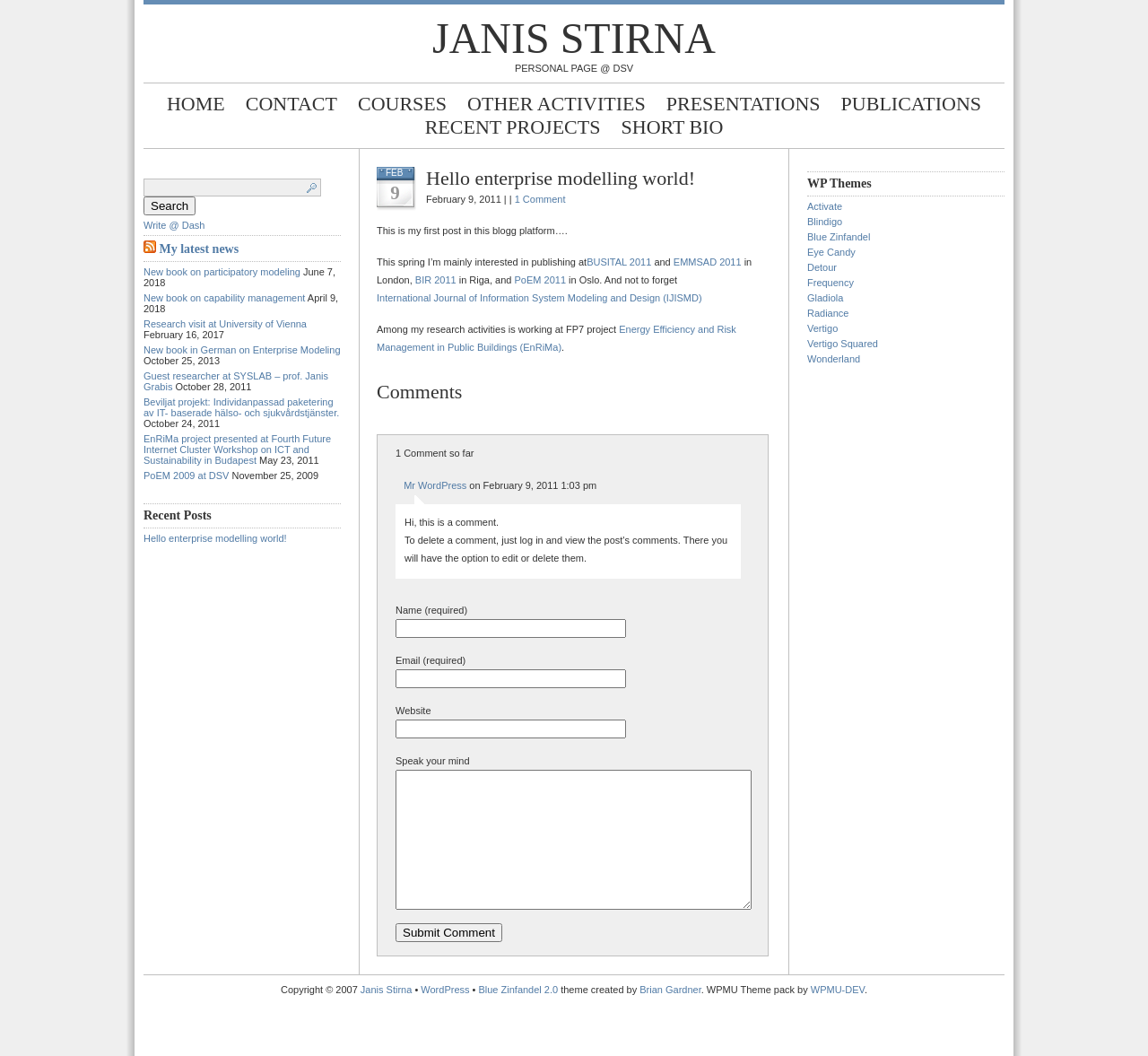Locate the bounding box coordinates of the element's region that should be clicked to carry out the following instruction: "Go to the home page". The coordinates need to be four float numbers between 0 and 1, i.e., [left, top, right, bottom].

[0.137, 0.088, 0.204, 0.109]